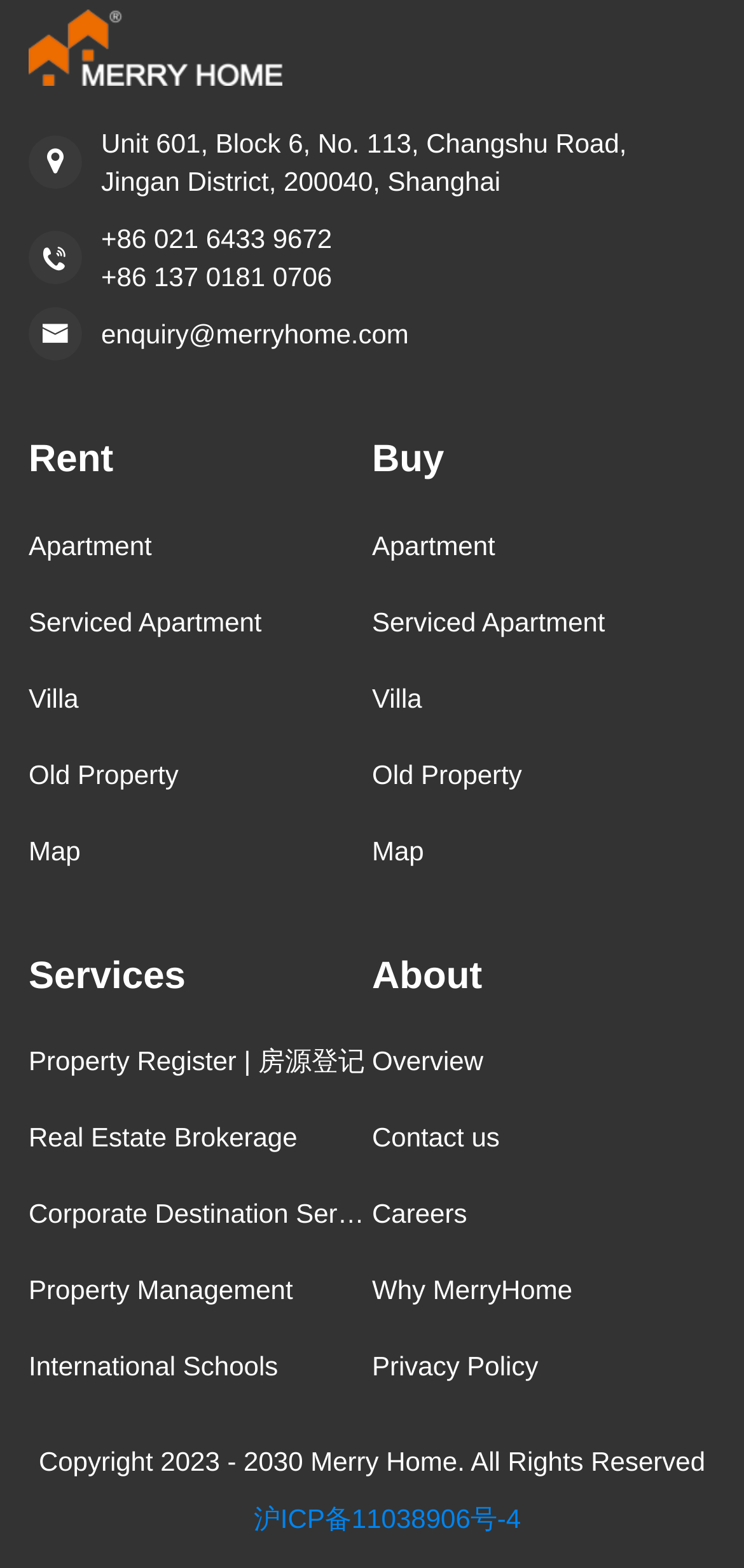For the given element description Corporate Destination Service, determine the bounding box coordinates of the UI element. The coordinates should follow the format (top-left x, top-left y, bottom-right x, bottom-right y) and be within the range of 0 to 1.

[0.038, 0.75, 0.5, 0.798]